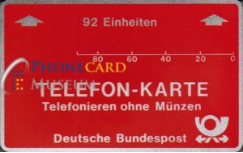What is the number of units available for use?
Provide a short answer using one word or a brief phrase based on the image.

92 Einheiten